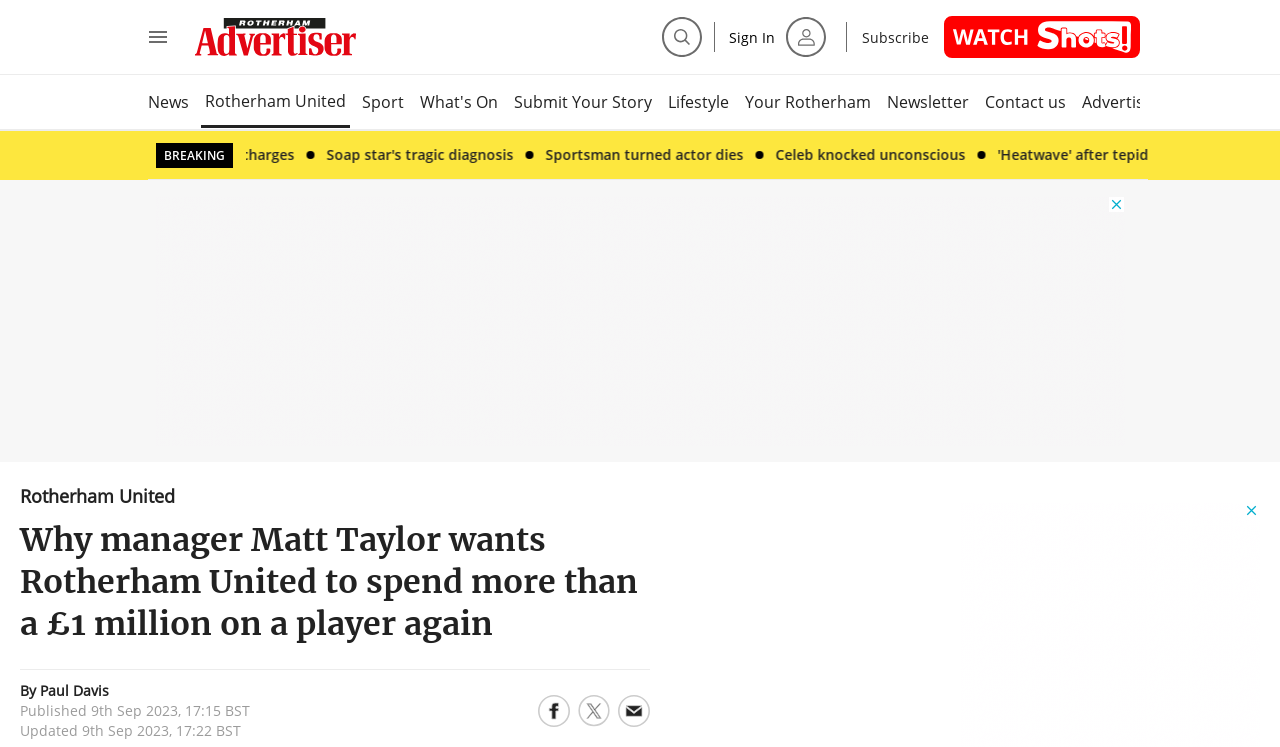Determine the bounding box coordinates of the section to be clicked to follow the instruction: "Share to Facebook". The coordinates should be given as four float numbers between 0 and 1, formatted as [left, top, right, bottom].

[0.803, 0.028, 0.828, 0.071]